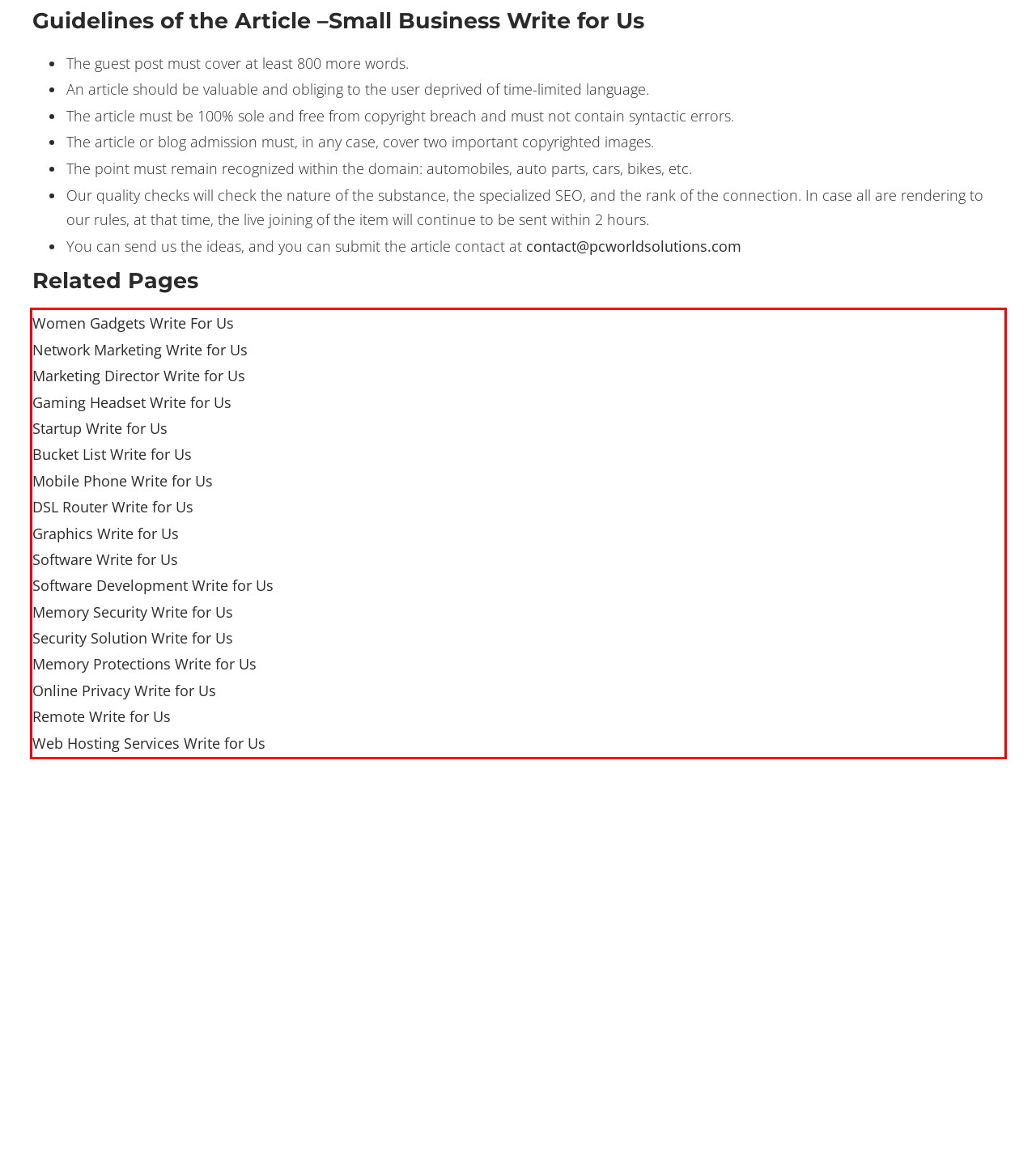Identify the text inside the red bounding box in the provided webpage screenshot and transcribe it.

Women Gadgets Write For Us Network Marketing Write for Us Marketing Director Write for Us Gaming Headset Write for Us Startup Write for Us Bucket List Write for Us Mobile Phone Write for Us DSL Router Write for Us Graphics Write for Us Software Write for Us Software Development Write for Us Memory Security Write for Us Security Solution Write for Us Memory Protections Write for Us Online Privacy Write for Us Remote Write for Us Web Hosting Services Write for Us